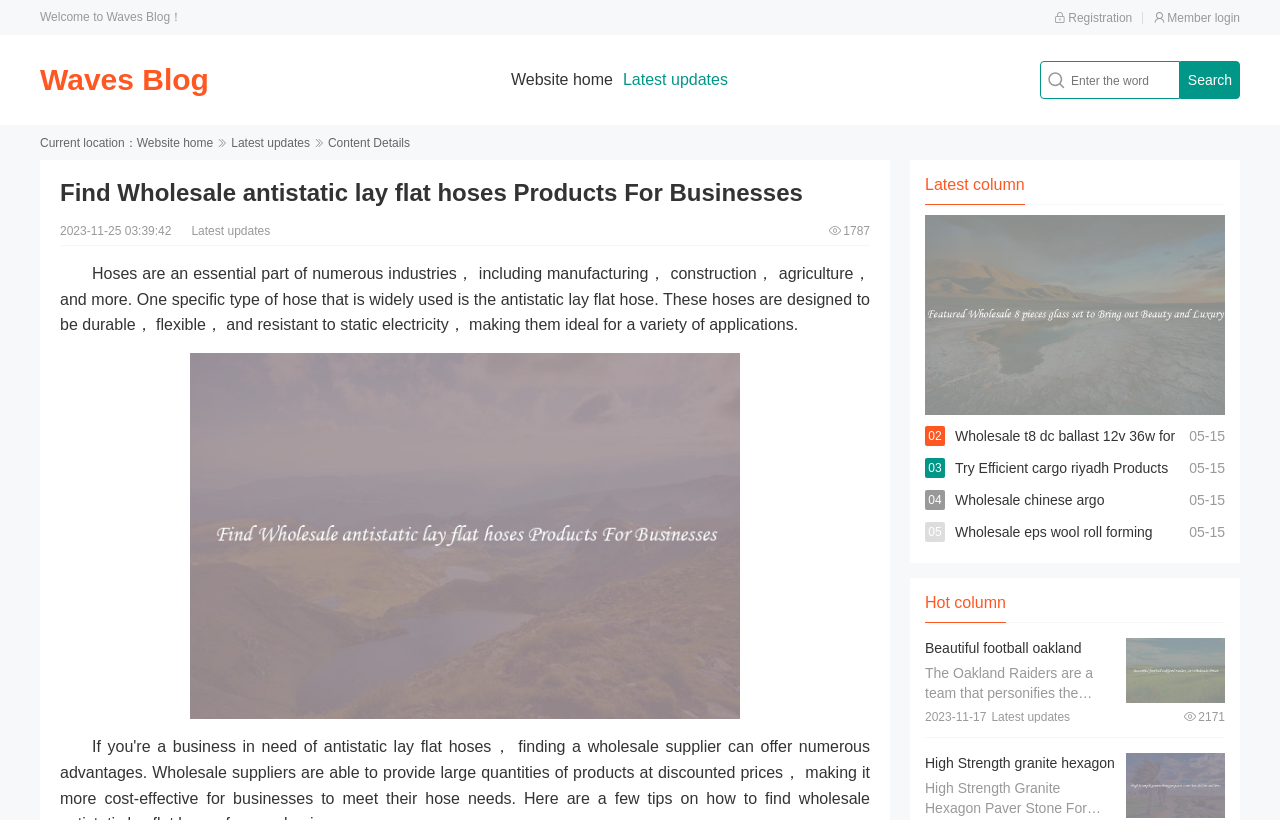Please determine the headline of the webpage and provide its content.

Find Wholesale antistatic lay flat hoses Products For Businesses